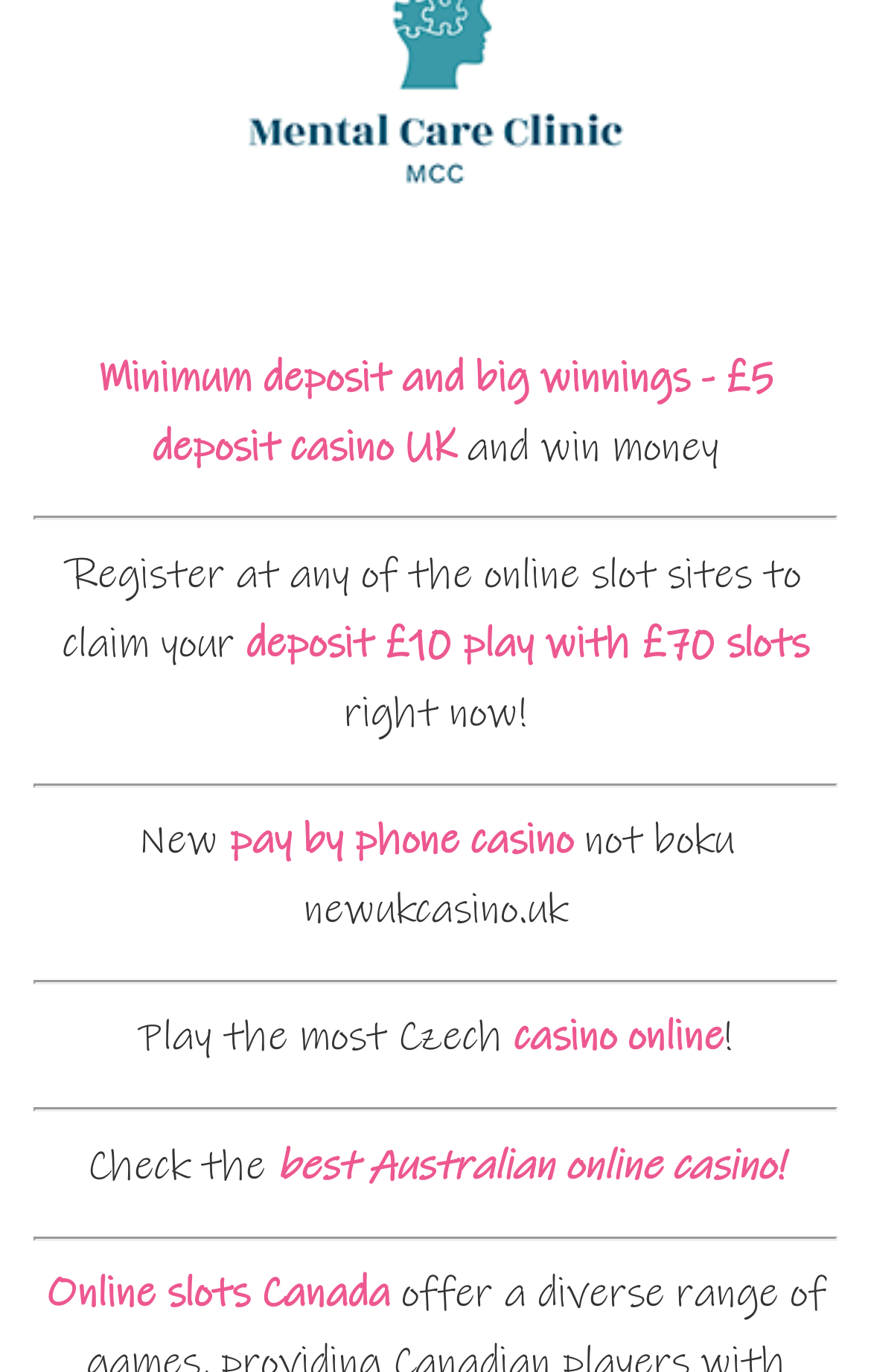Specify the bounding box coordinates of the area to click in order to execute this command: 'Click on the link to register at online slot sites'. The coordinates should consist of four float numbers ranging from 0 to 1, and should be formatted as [left, top, right, bottom].

[0.282, 0.45, 0.928, 0.488]